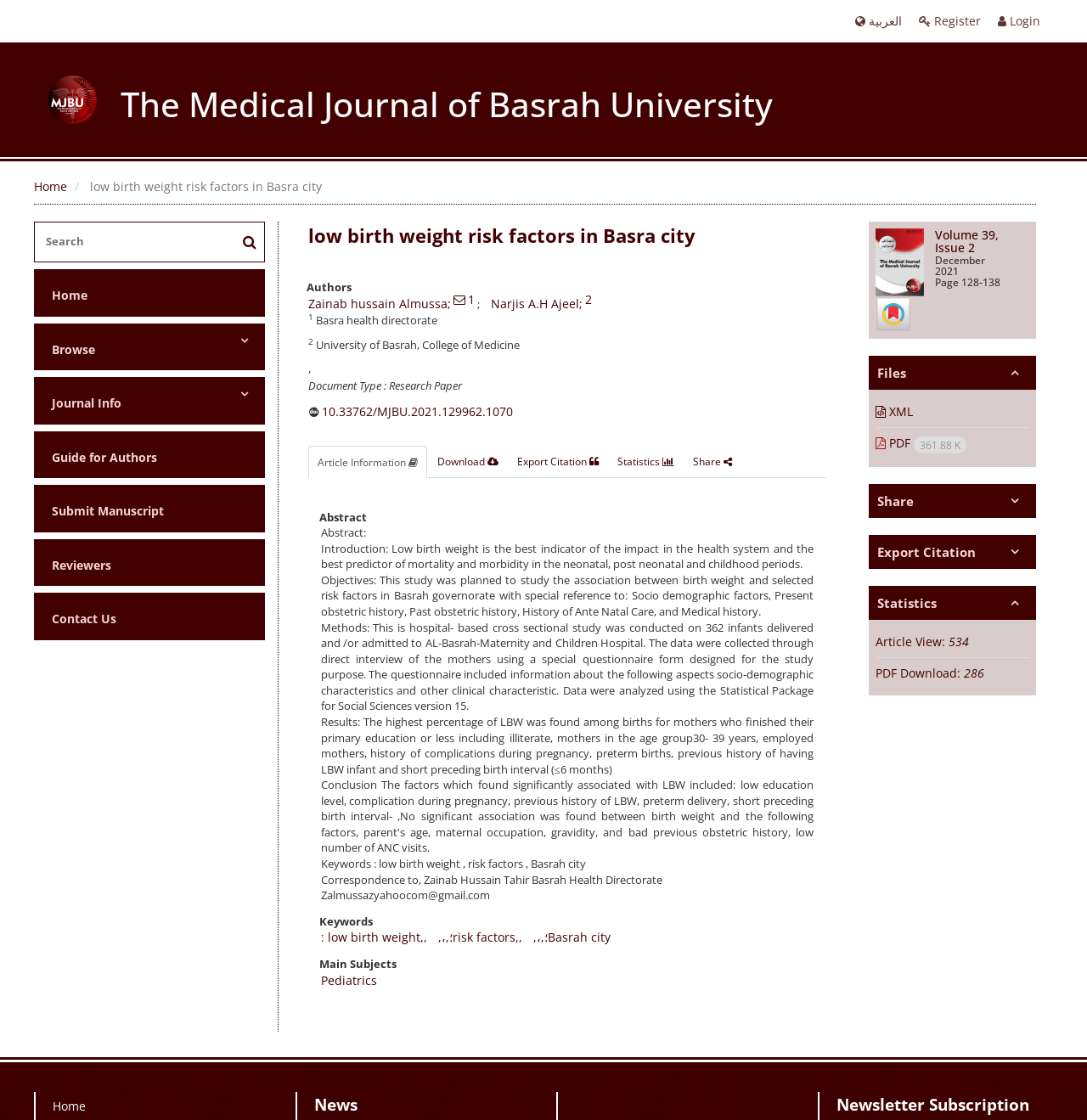Look at the image and answer the question in detail:
What is the name of the journal?

I inferred this from the heading 'The Medical Journal of Basrah University' and the image with the same name, which suggests that it is the title of the journal.